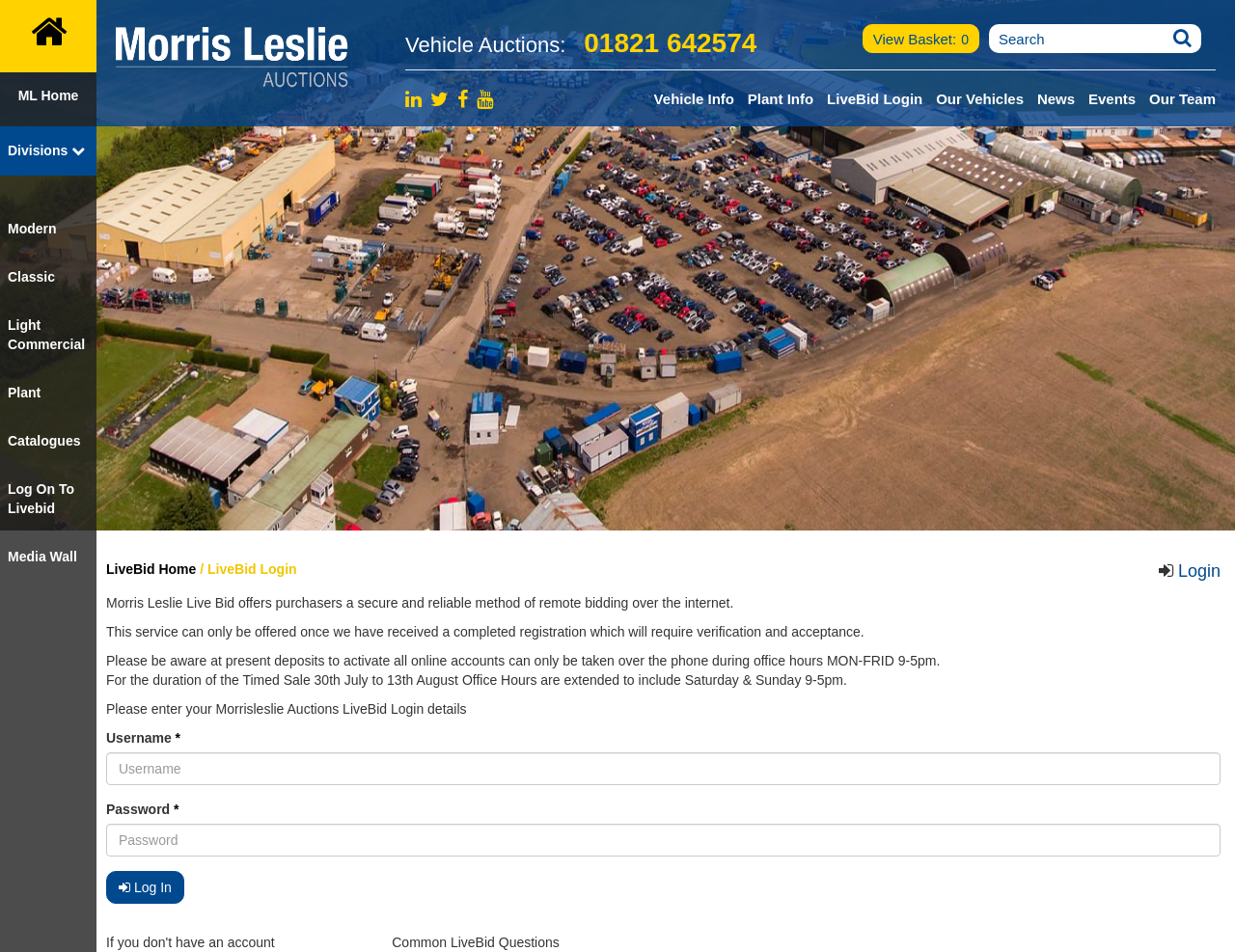How can users log in to their LiveBid account?
Can you provide an in-depth and detailed response to the question?

The webpage has a login section where users can enter their username and password to log in to their LiveBid account. The required fields are marked with an asterisk.